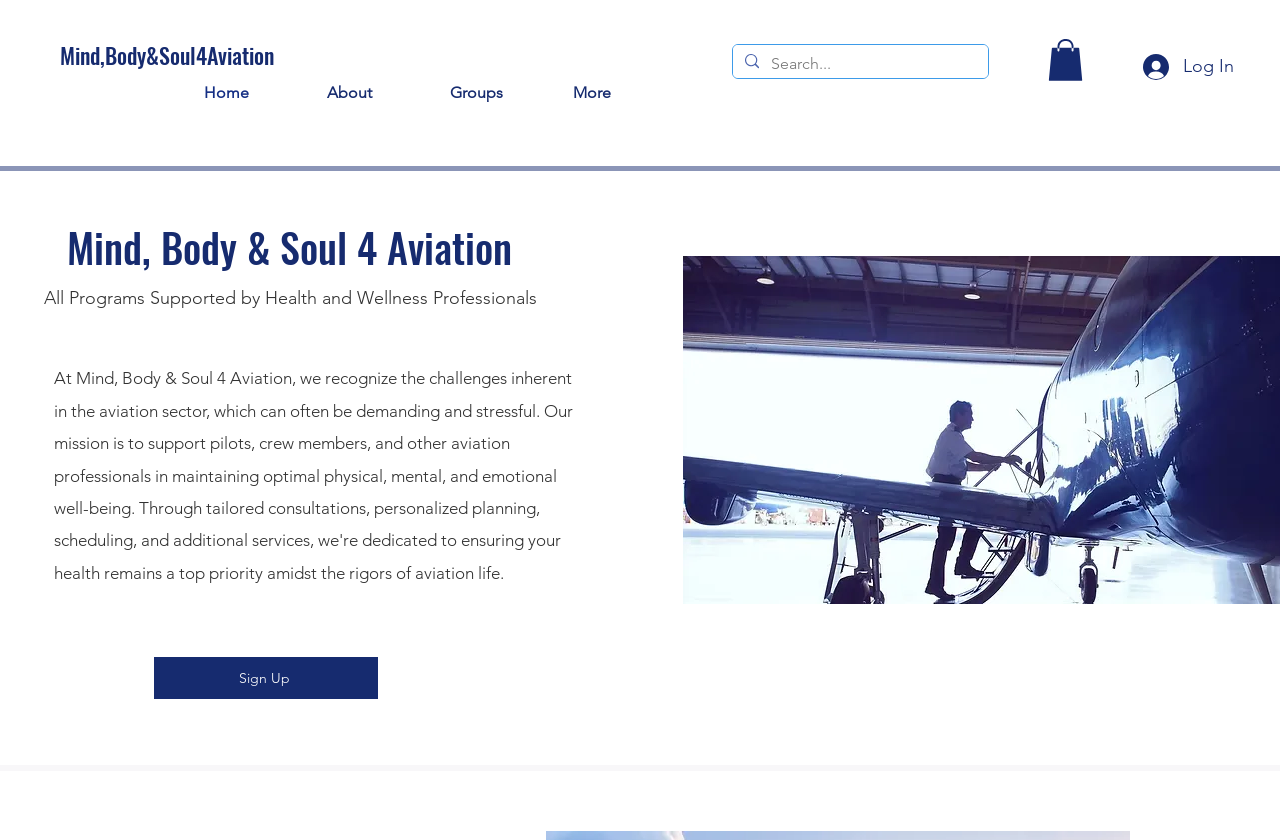What type of professionals support the programs on this website?
Refer to the image and give a detailed answer to the question.

The type of professionals supporting the programs on this website can be found in the text below the main heading, which states 'All Programs Supported by Health and Wellness Professionals'. This indicates that the programs on this website are supported by professionals in the health and wellness industry.